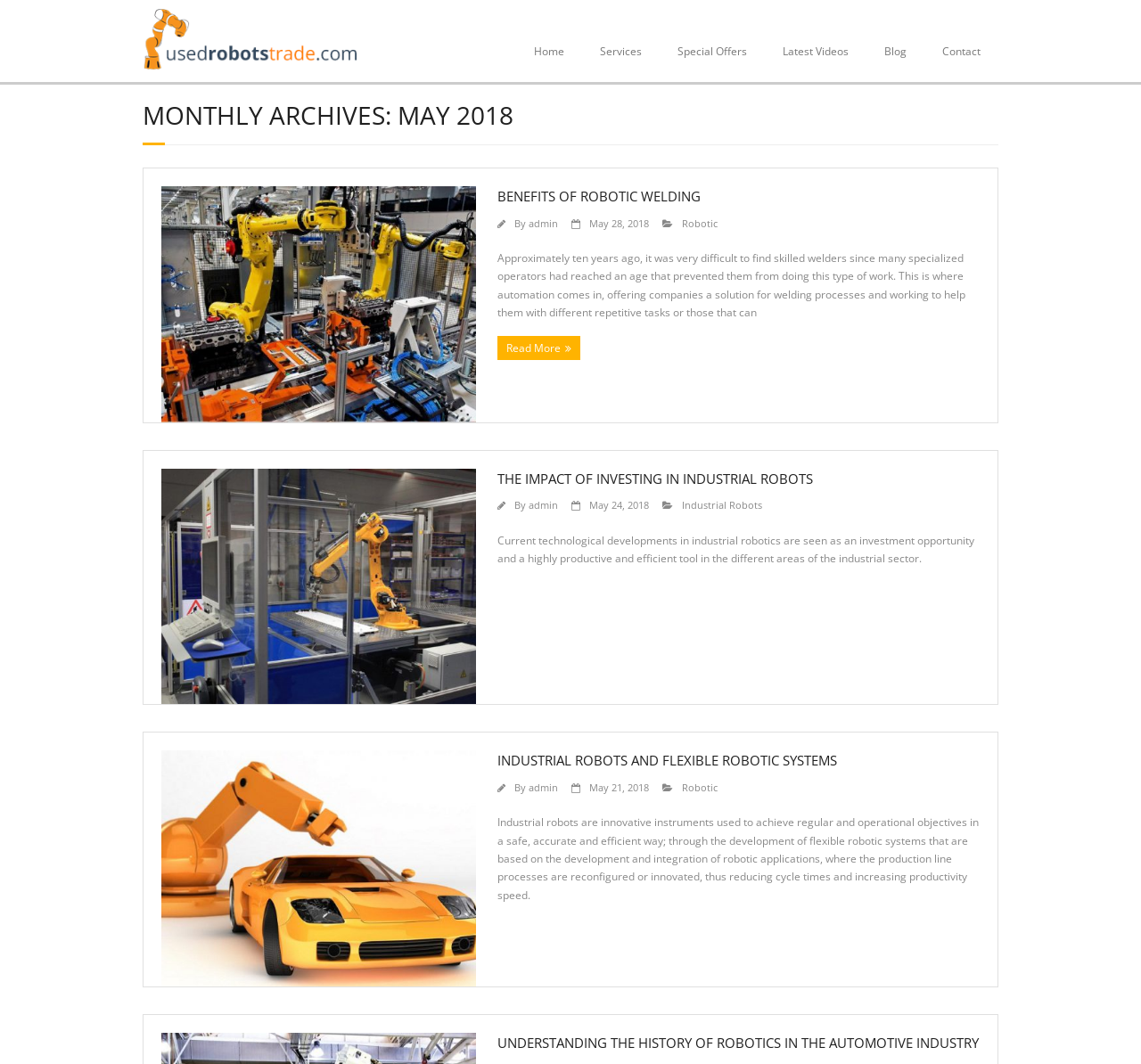Specify the bounding box coordinates of the area to click in order to execute this command: 'Click the 'Contact' link'. The coordinates should consist of four float numbers ranging from 0 to 1, and should be formatted as [left, top, right, bottom].

[0.81, 0.02, 0.875, 0.077]